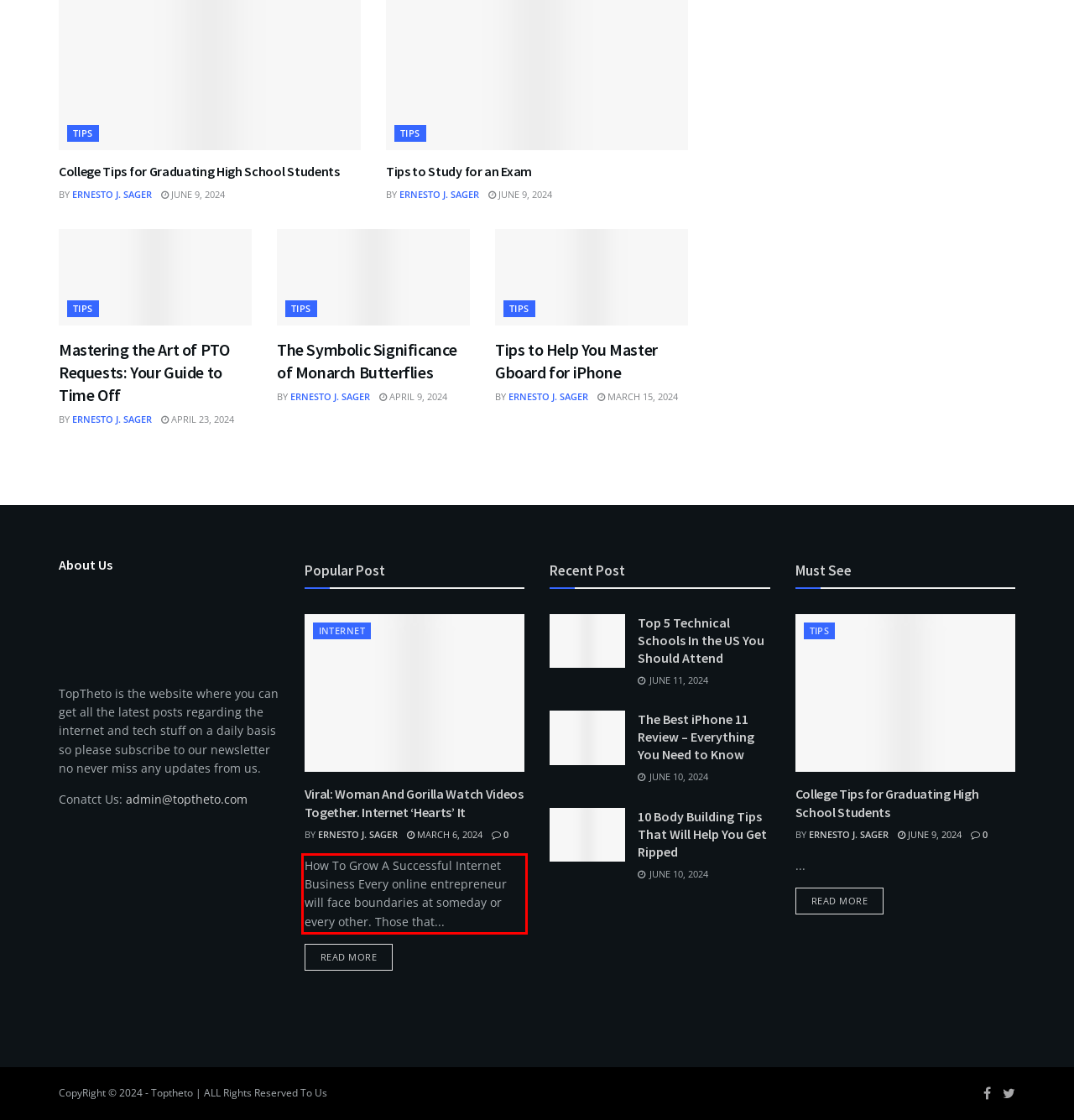Examine the webpage screenshot and use OCR to recognize and output the text within the red bounding box.

How To Grow A Successful Internet Business Every online entrepreneur will face boundaries at someday or every other. Those that...